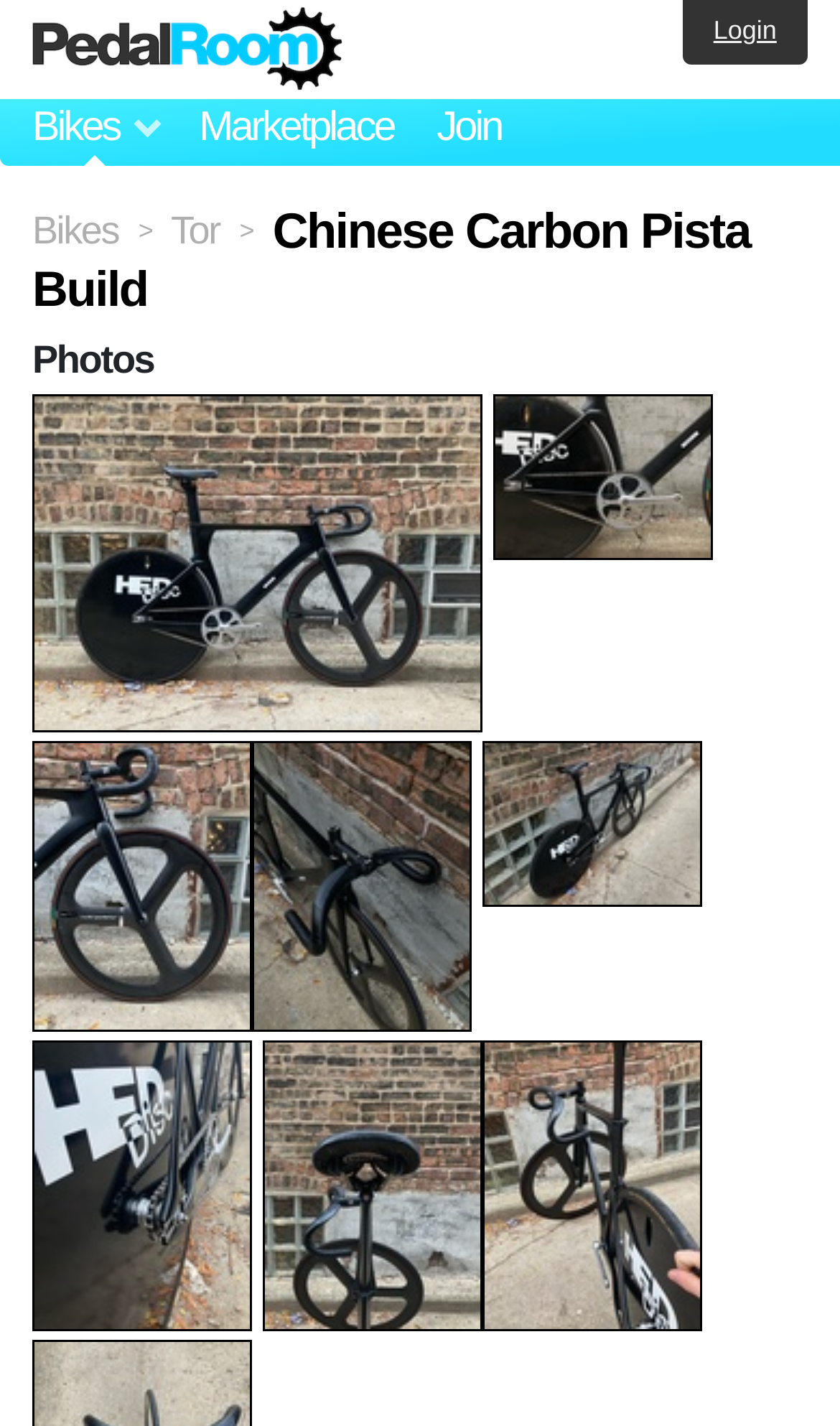Provide the bounding box coordinates of the HTML element described as: "title="Chinese Carbon Pista Build photo"". The bounding box coordinates should be four float numbers between 0 and 1, i.e., [left, top, right, bottom].

[0.574, 0.732, 0.849, 0.756]